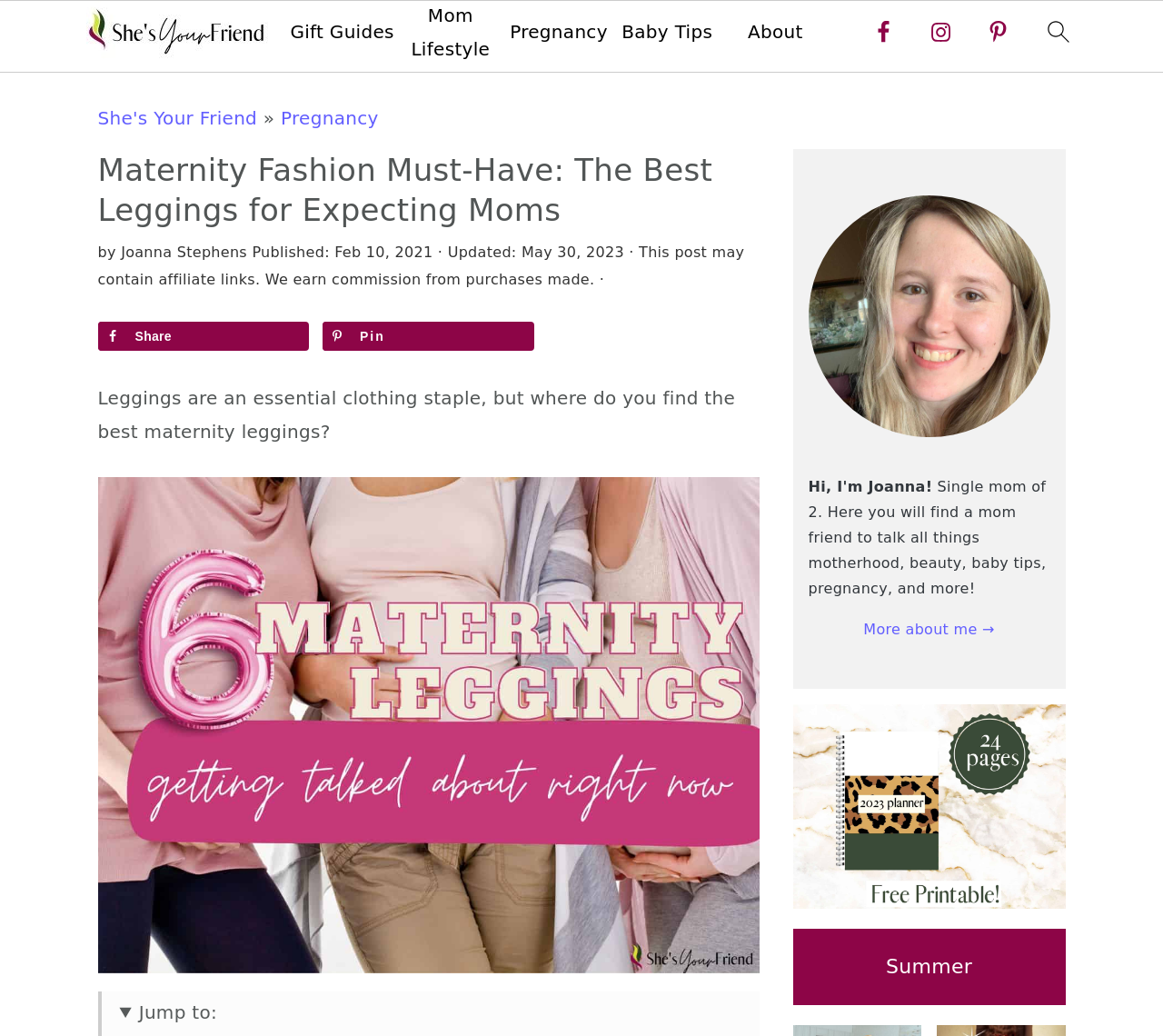Find the bounding box coordinates of the element's region that should be clicked in order to follow the given instruction: "Visit the 'Pregnancy' page". The coordinates should consist of four float numbers between 0 and 1, i.e., [left, top, right, bottom].

[0.438, 0.015, 0.523, 0.048]